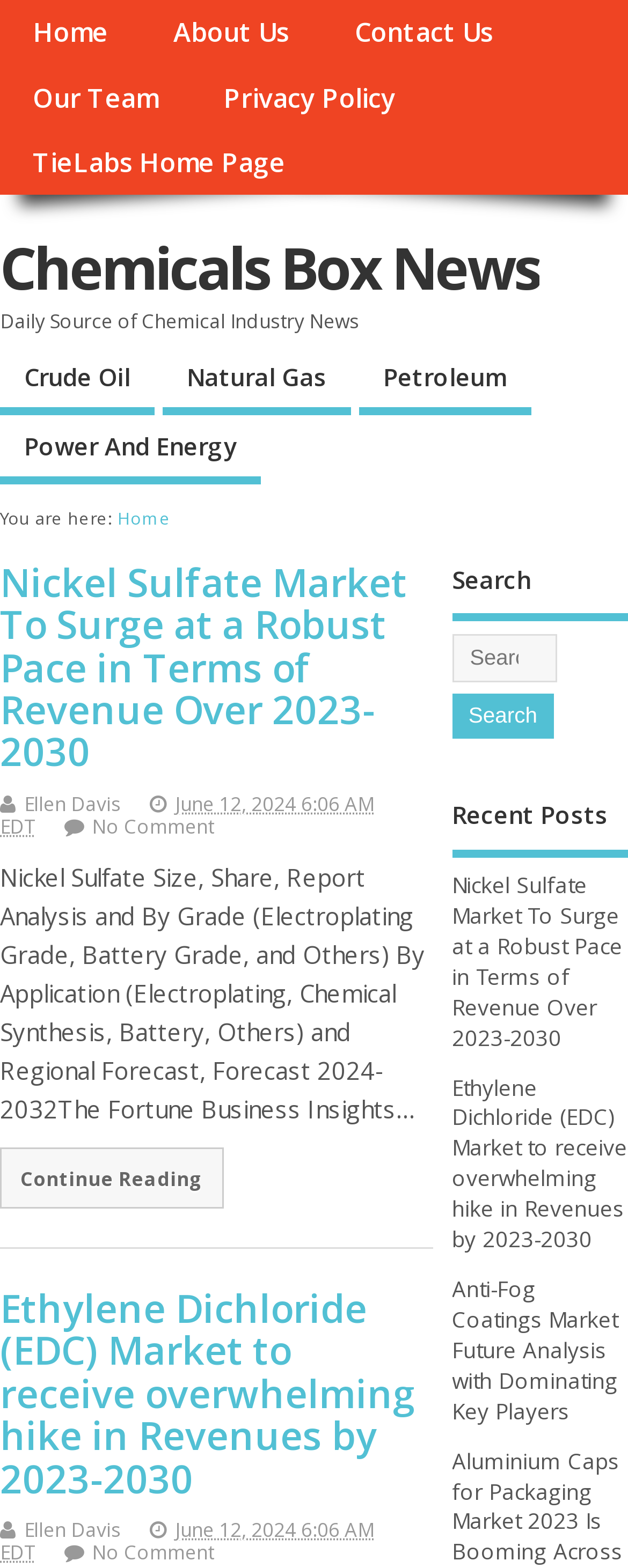What is the main topic of this webpage?
Using the visual information, respond with a single word or phrase.

Chemical Industry News